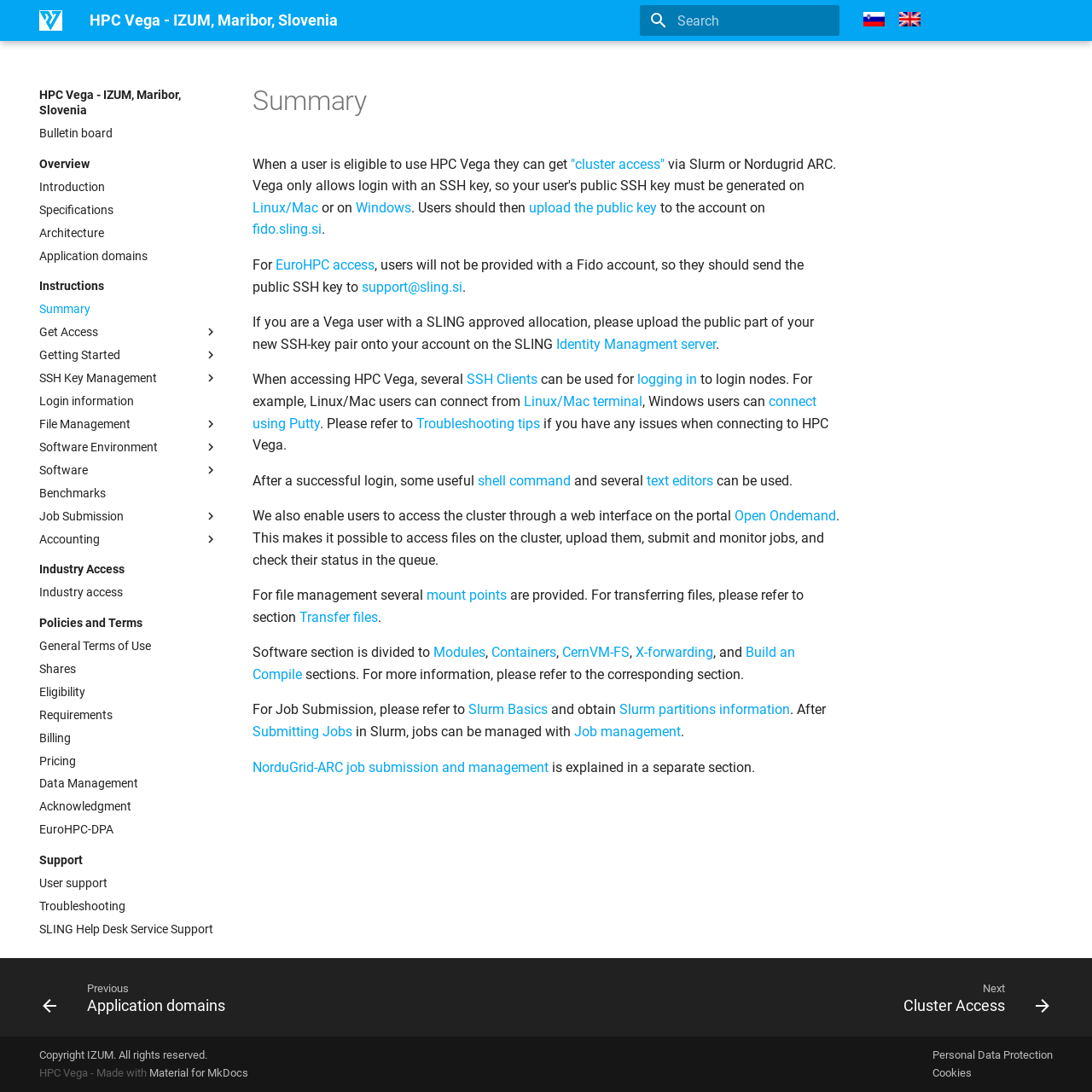Kindly respond to the following question with a single word or a brief phrase: 
What is the name of the HPC system?

HPC Vega